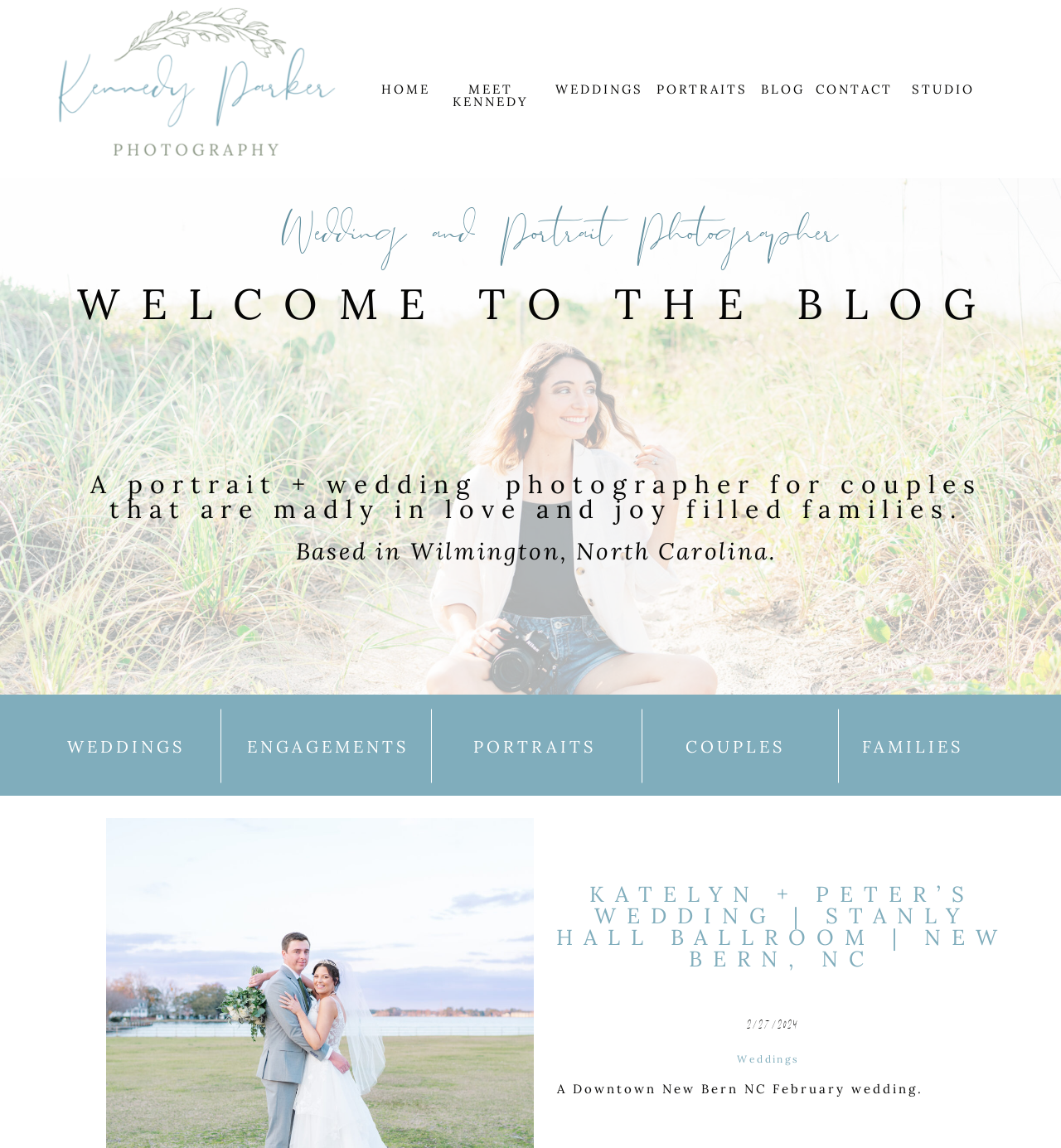Highlight the bounding box of the UI element that corresponds to this description: "WEDDINGS".

[0.523, 0.072, 0.608, 0.084]